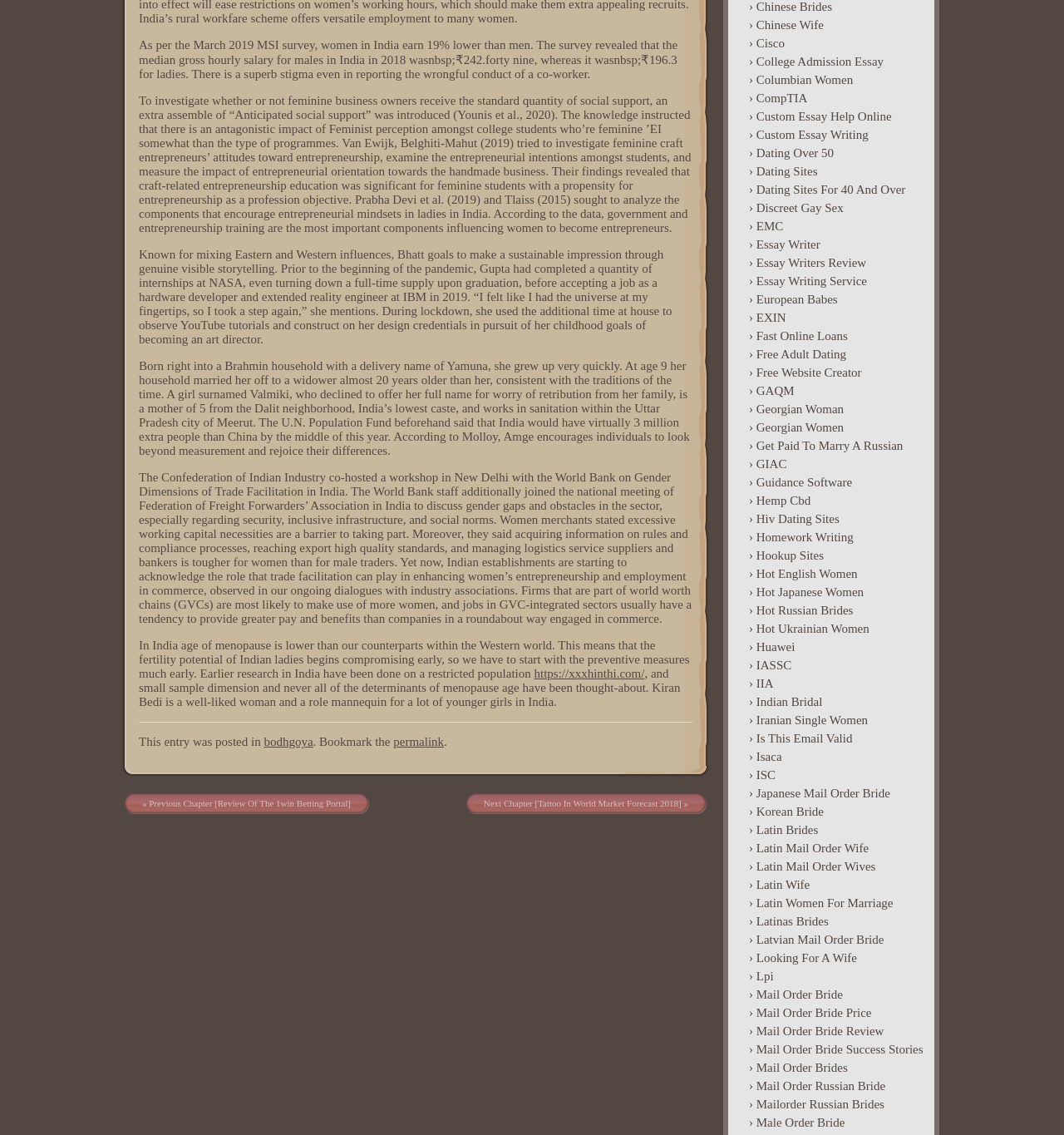Please determine the bounding box of the UI element that matches this description: IASSC. The coordinates should be given as (top-left x, top-left y, bottom-right x, bottom-right y), with all values between 0 and 1.

[0.692, 0.578, 0.87, 0.594]